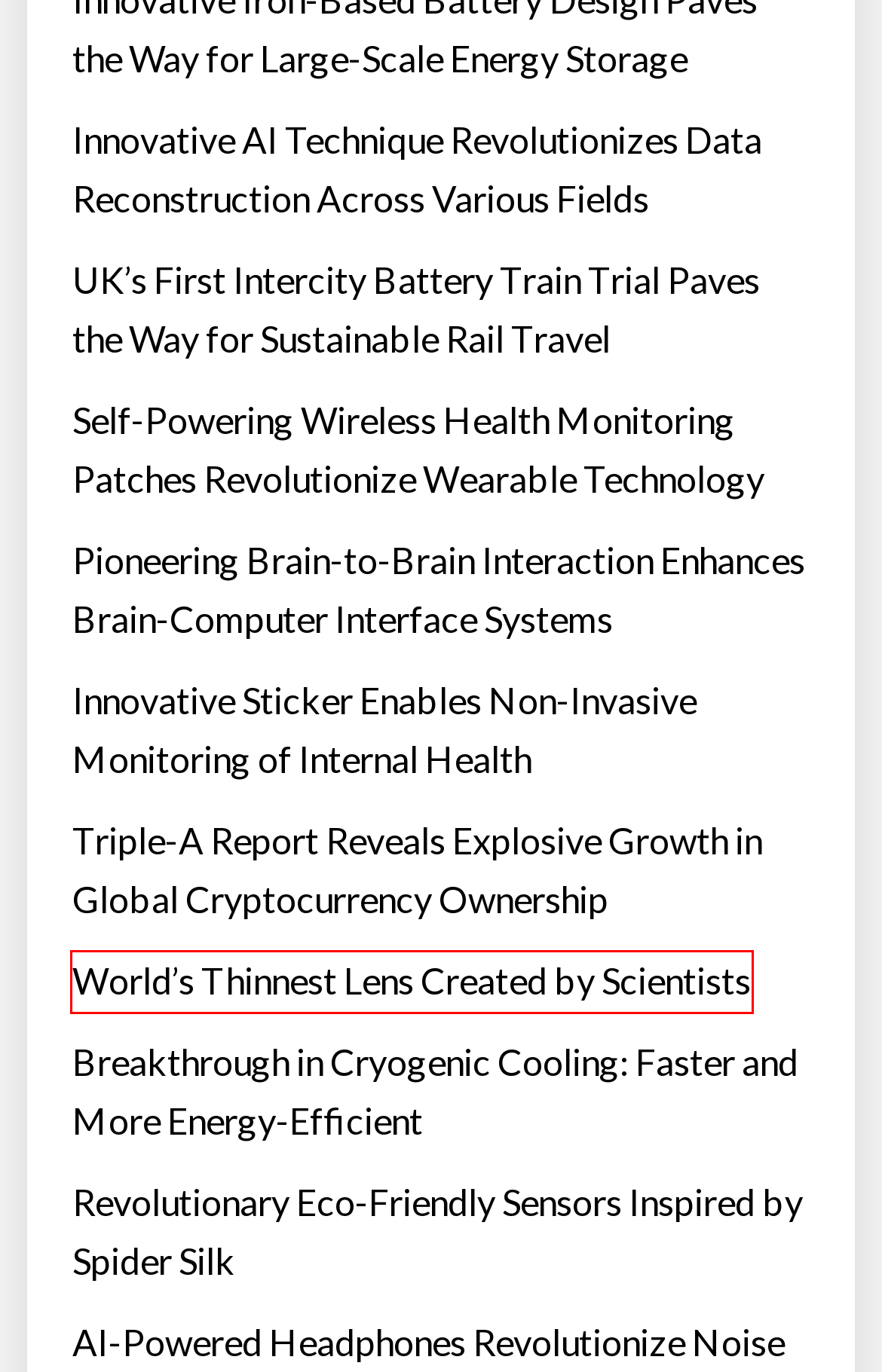Given a webpage screenshot with a red bounding box around a UI element, choose the webpage description that best matches the new webpage after clicking the element within the bounding box. Here are the candidates:
A. Revolutionary Eco-Friendly Sensors Inspired by Spider Silk – Impact Lab
B. Innovative Sticker Enables Non-Invasive Monitoring of Internal Health – Impact Lab
C. Pioneering Brain-to-Brain Interaction Enhances Brain-Computer Interface Systems – Impact Lab
D. Breakthrough in Cryogenic Cooling: Faster and More Energy-Efficient – Impact Lab
E. UK’s First Intercity Battery Train Trial Paves the Way for Sustainable Rail Travel – Impact Lab
F. Self-Powering Wireless Health Monitoring Patches Revolutionize Wearable Technology – Impact Lab
G. World’s Thinnest Lens Created by Scientists – Impact Lab
H. Triple-A Report Reveals Explosive Growth in Global Cryptocurrency Ownership – Impact Lab

G